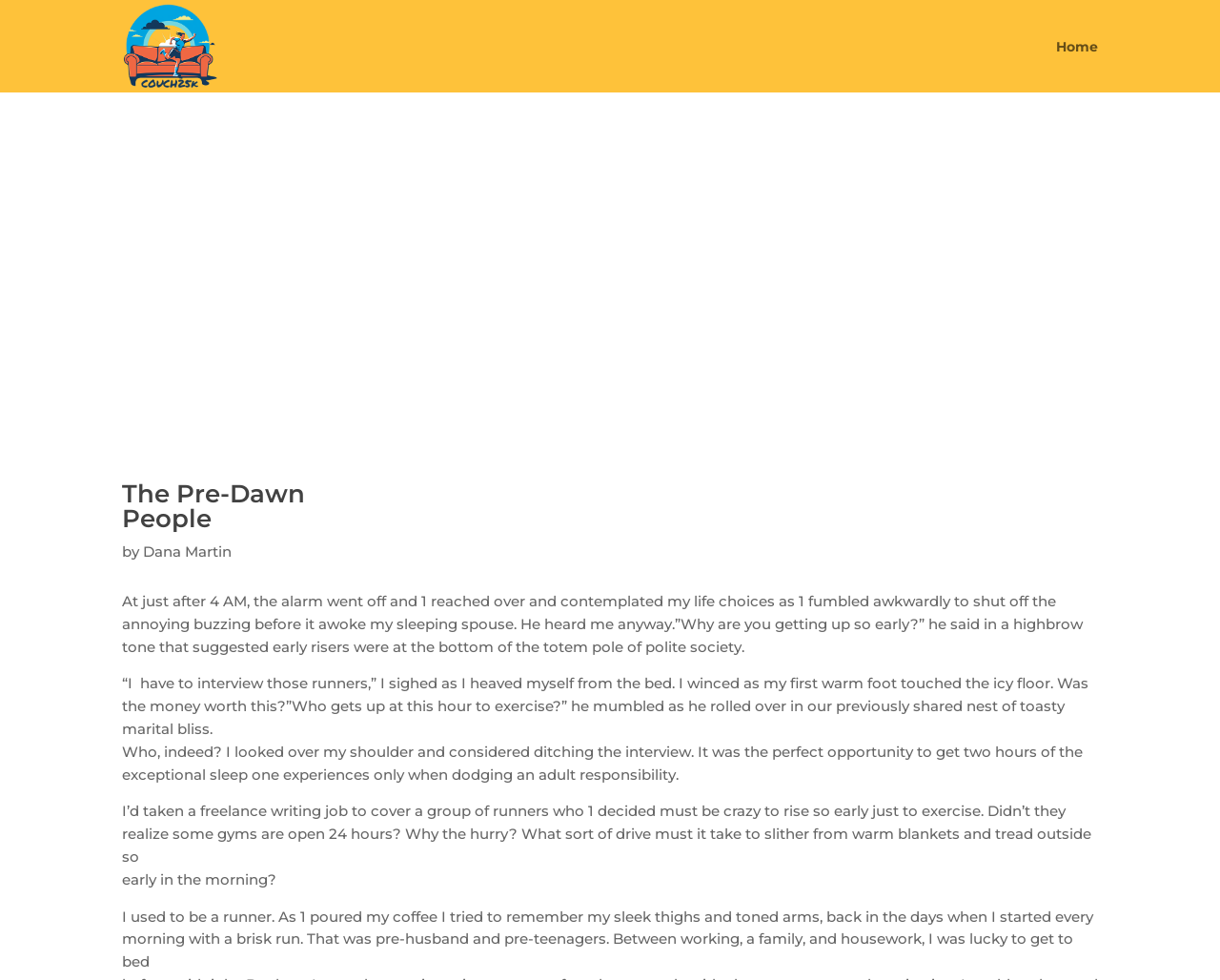What is the author's previous activity?
Using the image, respond with a single word or phrase.

Running